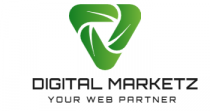What is the tagline of Digital Marketz?
Using the information from the image, give a concise answer in one word or a short phrase.

YOUR WEB PARTNER